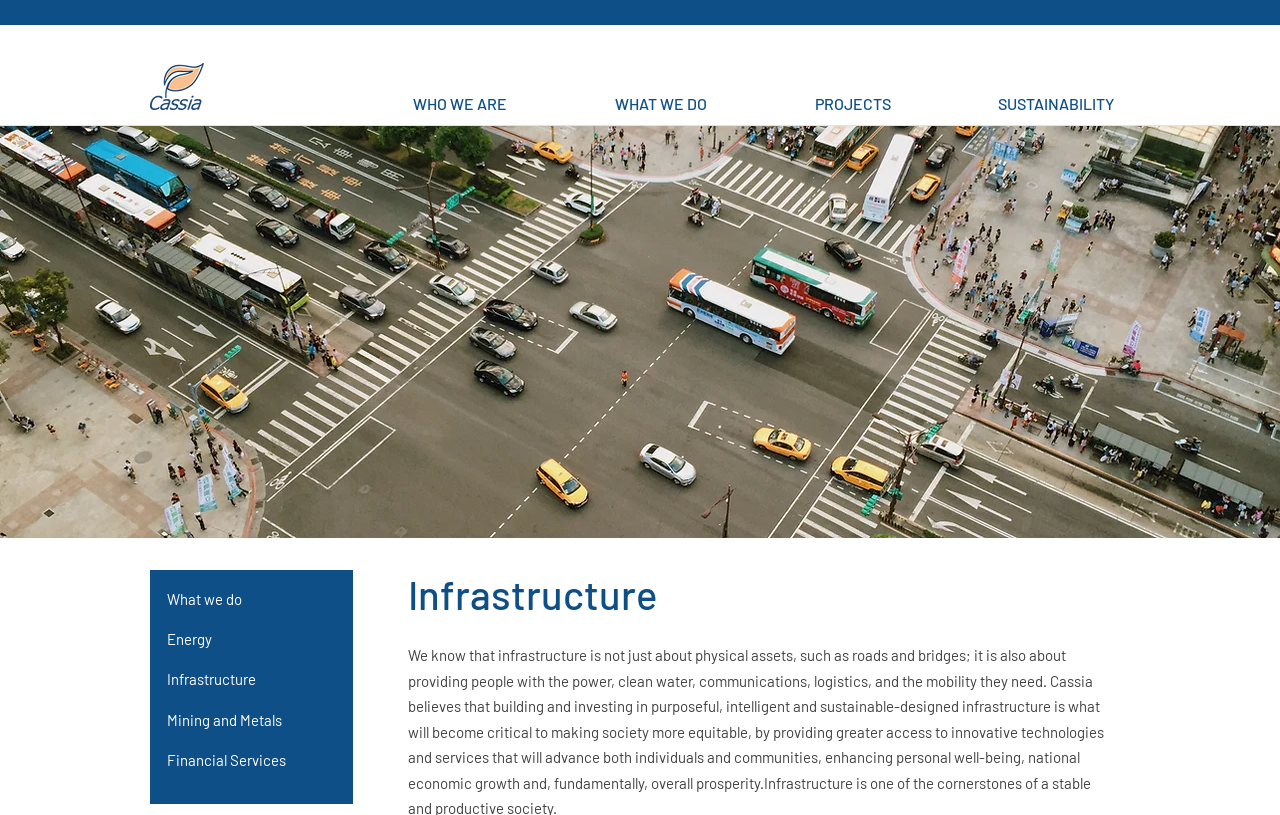Determine the bounding box for the UI element as described: "Financial Services". The coordinates should be represented as four float numbers between 0 and 1, formatted as [left, top, right, bottom].

[0.117, 0.908, 0.275, 0.957]